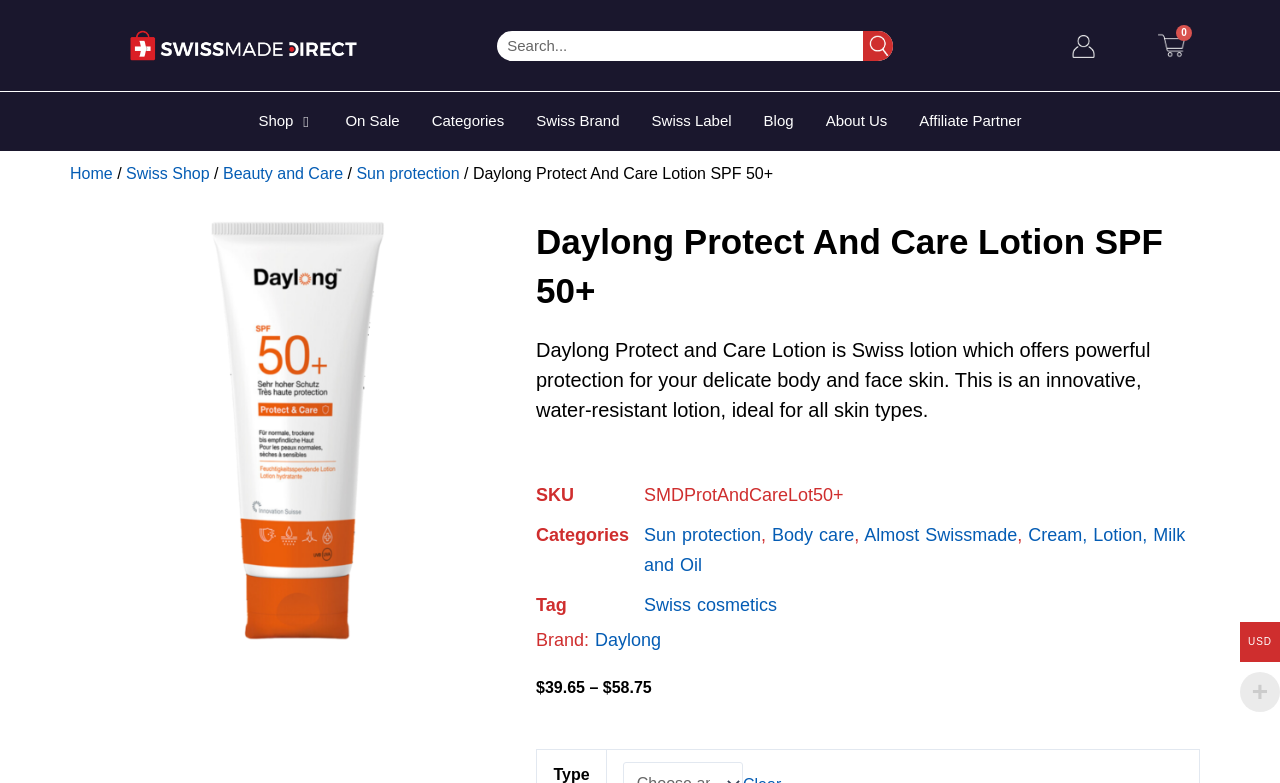Please locate the bounding box coordinates of the element that should be clicked to achieve the given instruction: "Search for products".

[0.388, 0.039, 0.698, 0.077]